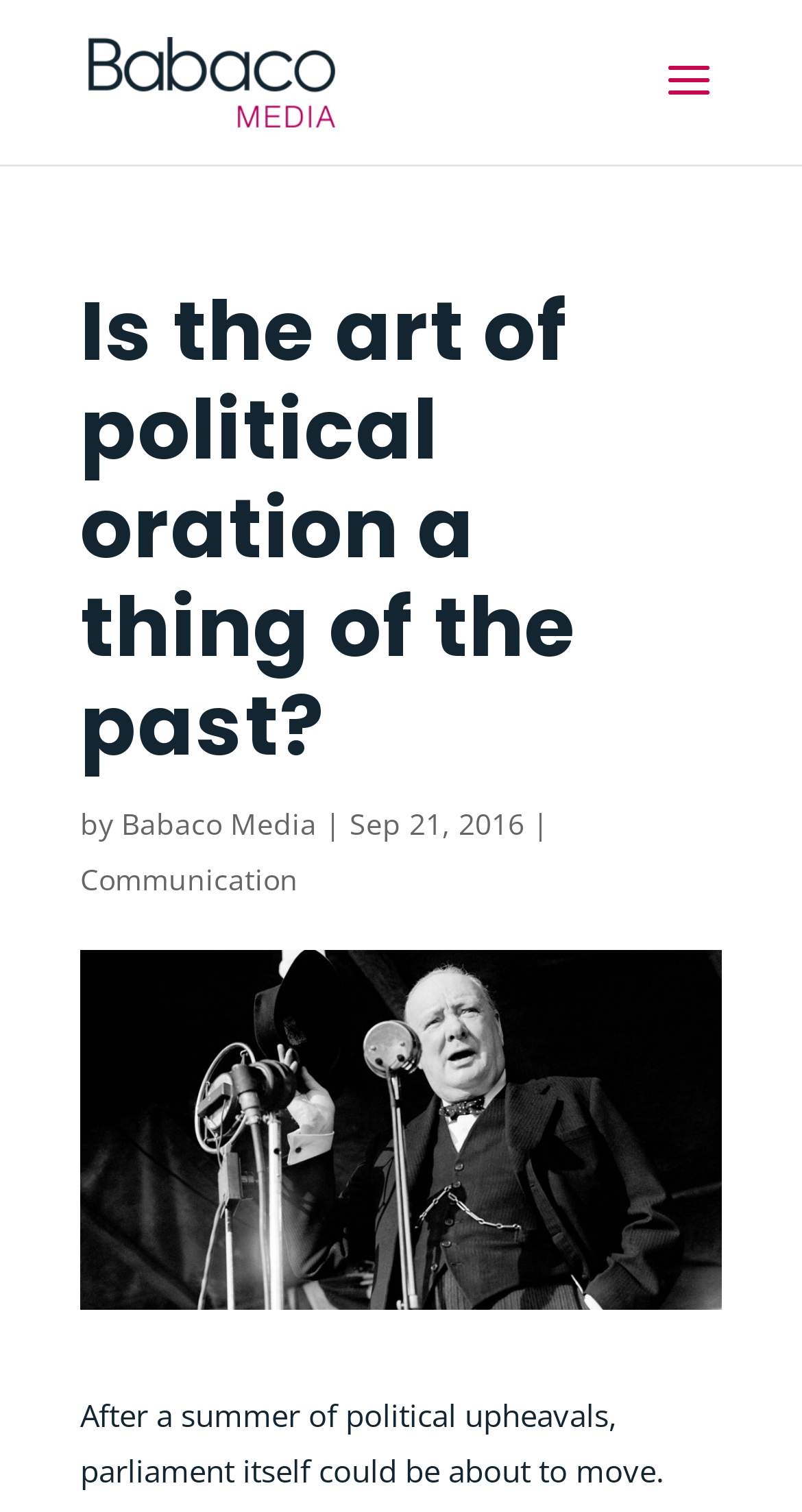Provide the bounding box coordinates of the HTML element described as: "Babaco Media". The bounding box coordinates should be four float numbers between 0 and 1, i.e., [left, top, right, bottom].

[0.151, 0.532, 0.395, 0.558]